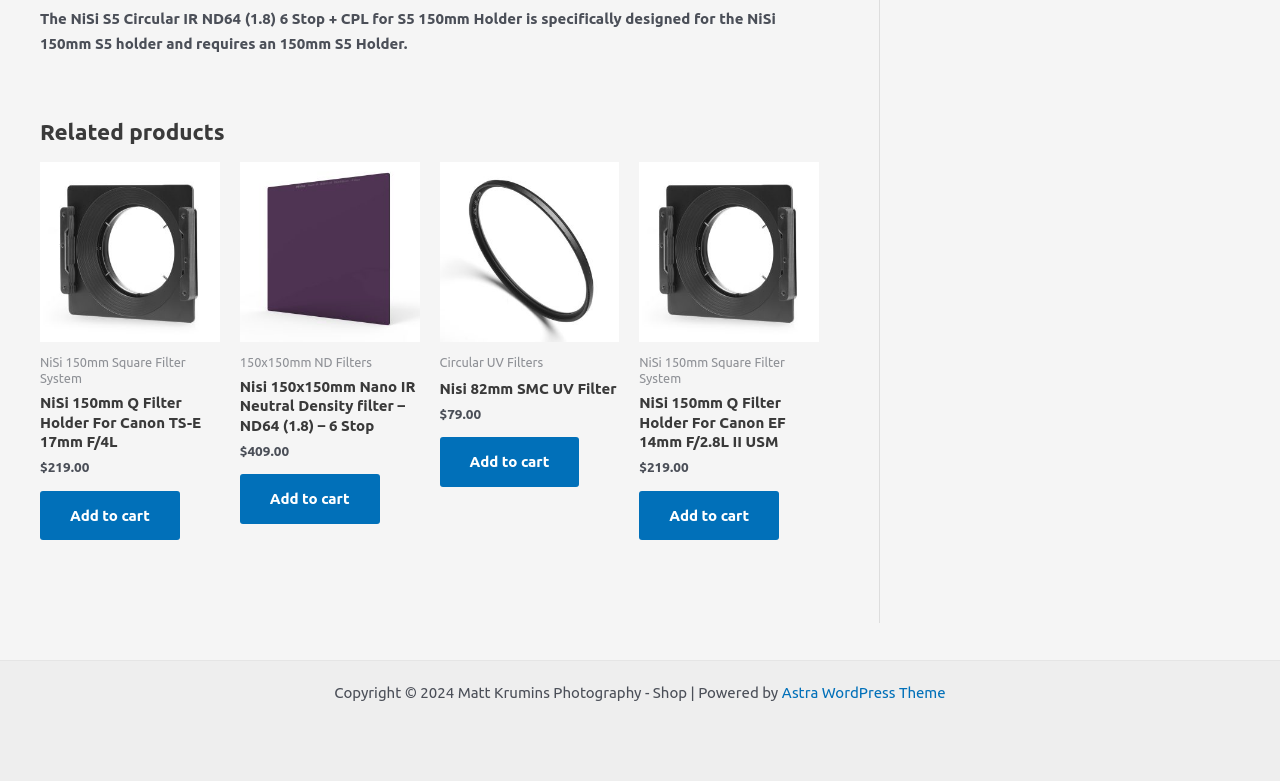Determine the bounding box coordinates of the clickable element to achieve the following action: 'View Nisi 150x150mm Nano IR Neutral Density filter details'. Provide the coordinates as four float values between 0 and 1, formatted as [left, top, right, bottom].

[0.187, 0.482, 0.328, 0.567]